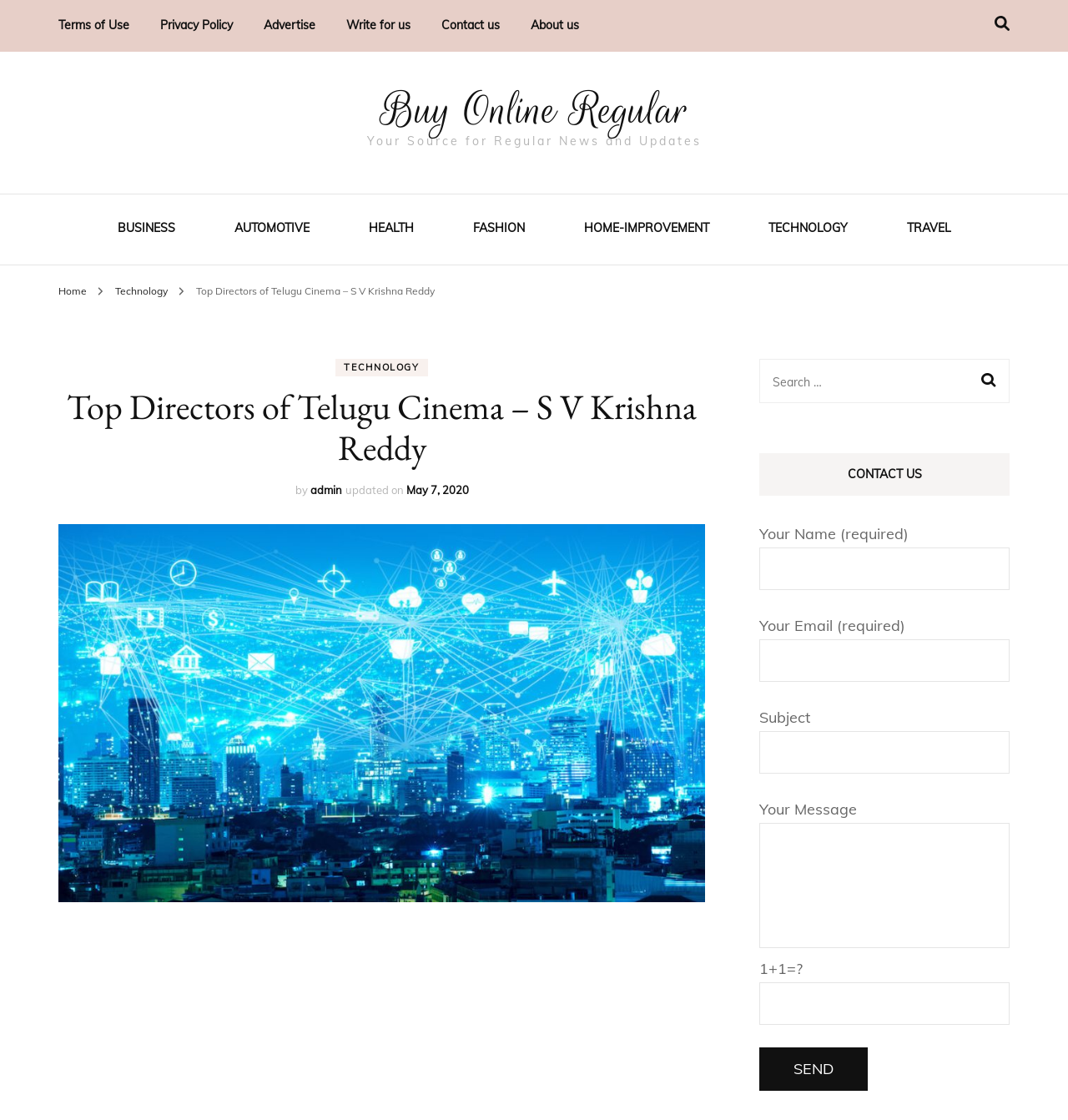Provide the bounding box coordinates of the section that needs to be clicked to accomplish the following instruction: "Search for something."

[0.711, 0.328, 0.912, 0.352]